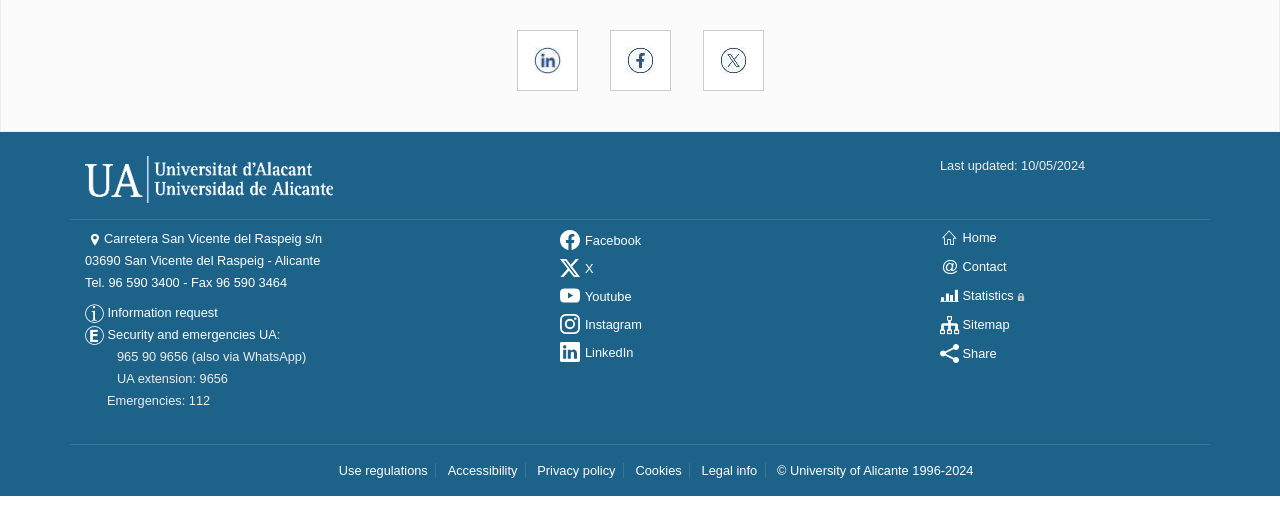Identify the bounding box coordinates of the section to be clicked to complete the task described by the following instruction: "Check the statistics". The coordinates should be four float numbers between 0 and 1, formatted as [left, top, right, bottom].

[0.734, 0.563, 0.801, 0.592]